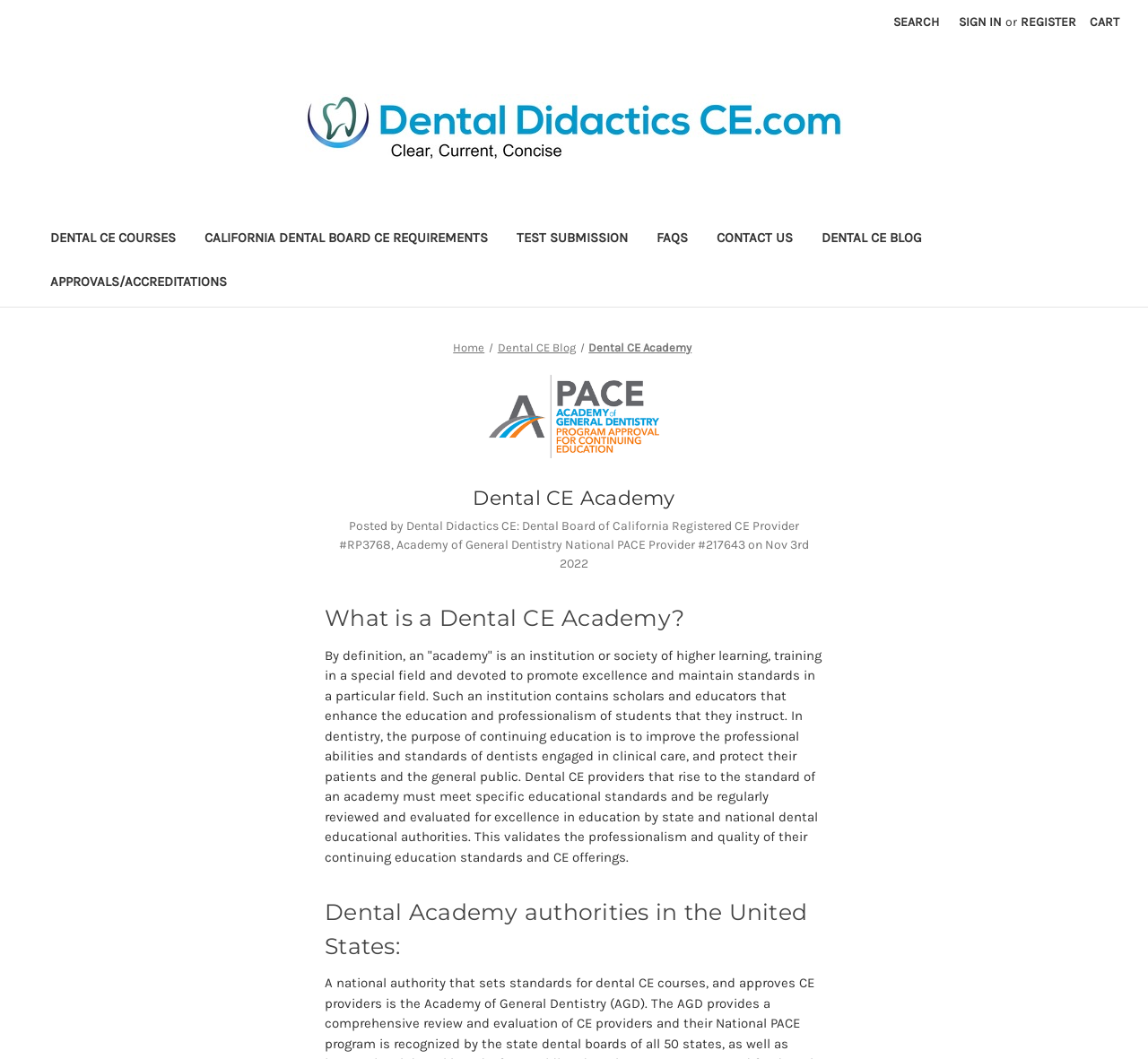Please locate the bounding box coordinates of the element's region that needs to be clicked to follow the instruction: "View dental CE courses". The bounding box coordinates should be provided as four float numbers between 0 and 1, i.e., [left, top, right, bottom].

[0.031, 0.206, 0.166, 0.248]